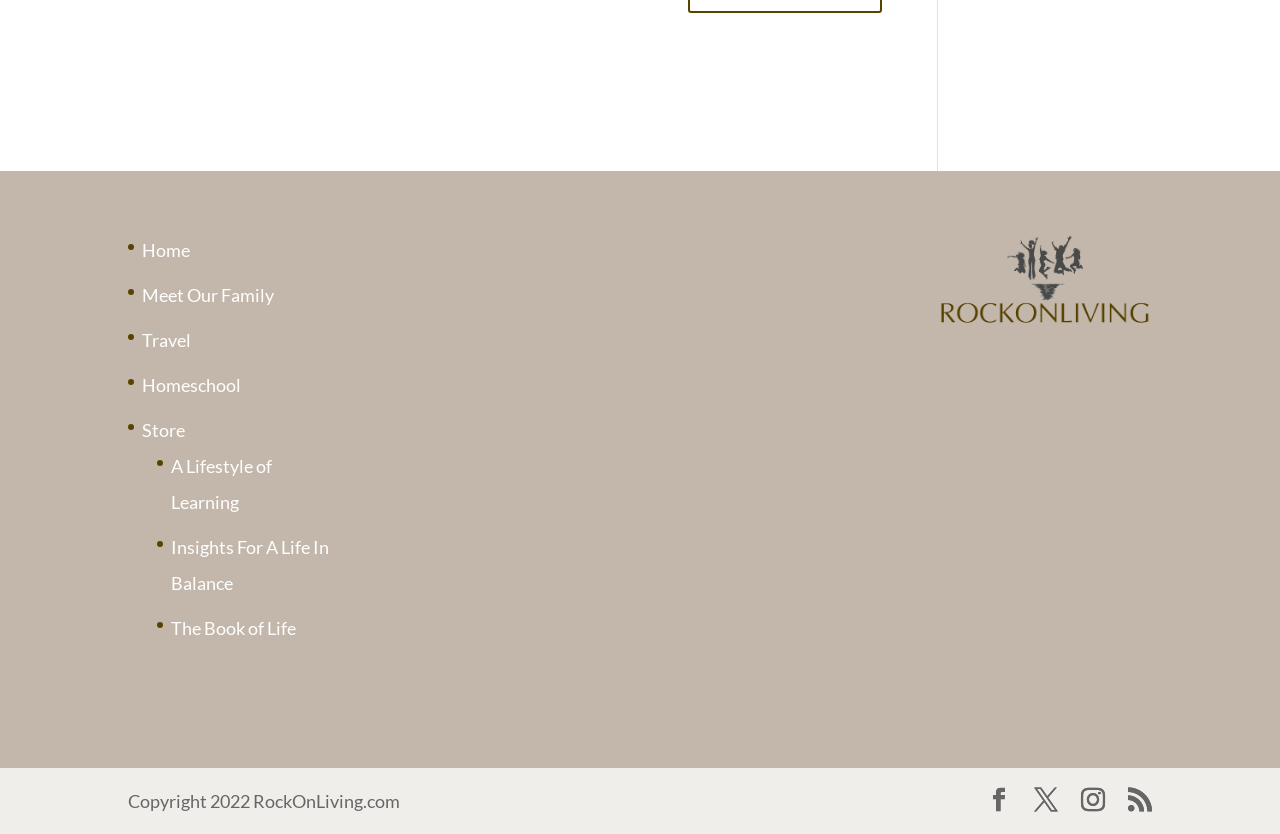For the following element description, predict the bounding box coordinates in the format (top-left x, top-left y, bottom-right x, bottom-right y). All values should be floating point numbers between 0 and 1. Description: Meet Our Family

[0.111, 0.341, 0.214, 0.367]